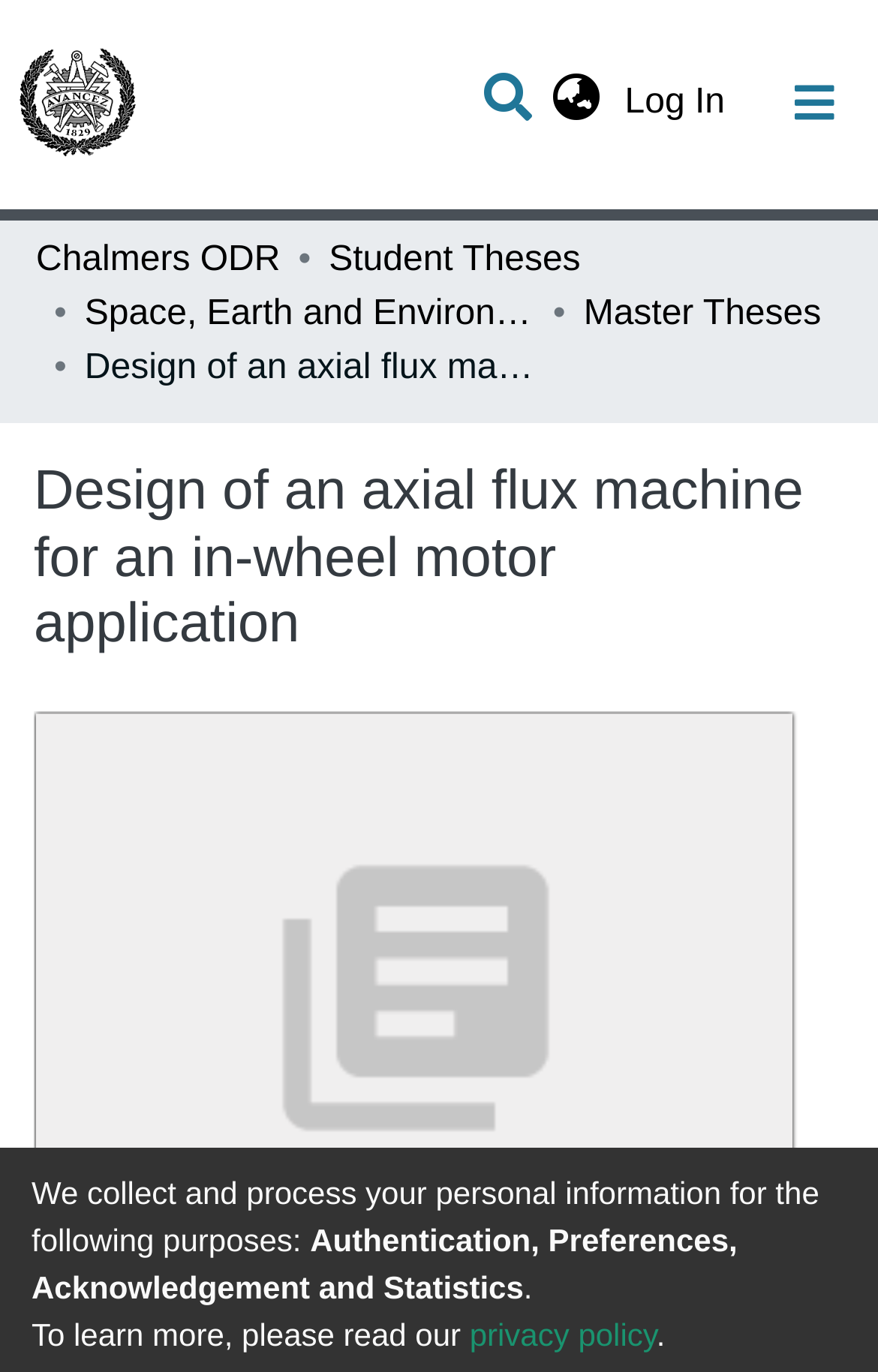What is the logo on the top left corner?
Answer the question using a single word or phrase, according to the image.

Repository logo